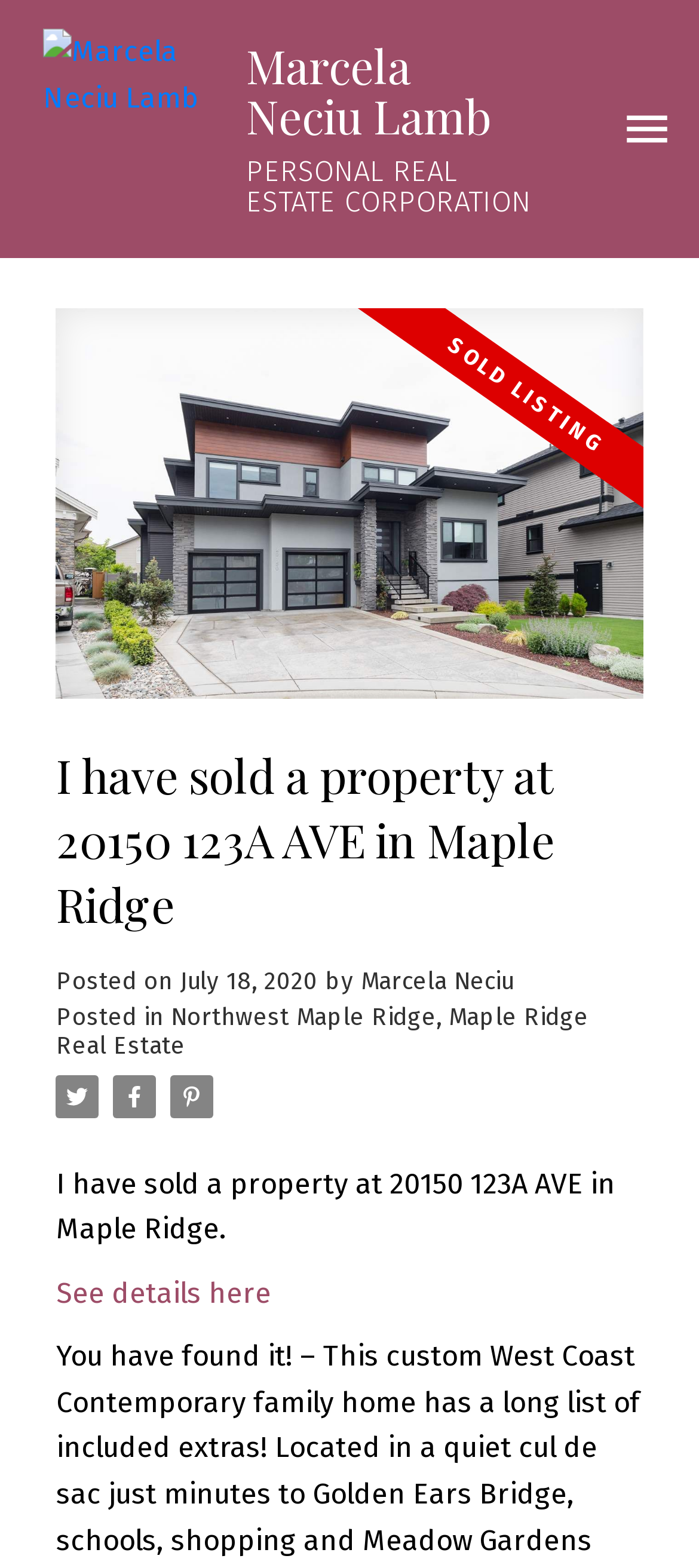What can I do to see more details about the property?
Provide an in-depth and detailed explanation in response to the question.

To see more details about the property, I can click on the 'See details here' link element on the webpage, which will likely take me to a page with more information about the property.